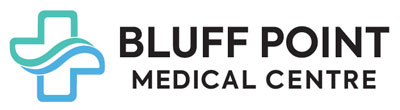Explain in detail what you see in the image.

The image displays the logo of Bluff Point Medical Centre, located in Geraldton. This logo features a stylized medical cross in soft blue and green tones, symbolizing health and care. Accompanying the cross, the name "BLUFF POINT MEDICAL CENTRE" is prominently displayed in a modern, bold font, emphasizing the centre’s commitment to providing quality medical services. This design aims to convey a sense of professionalism and trustworthiness, reflective of the healthcare services offered at the centre.